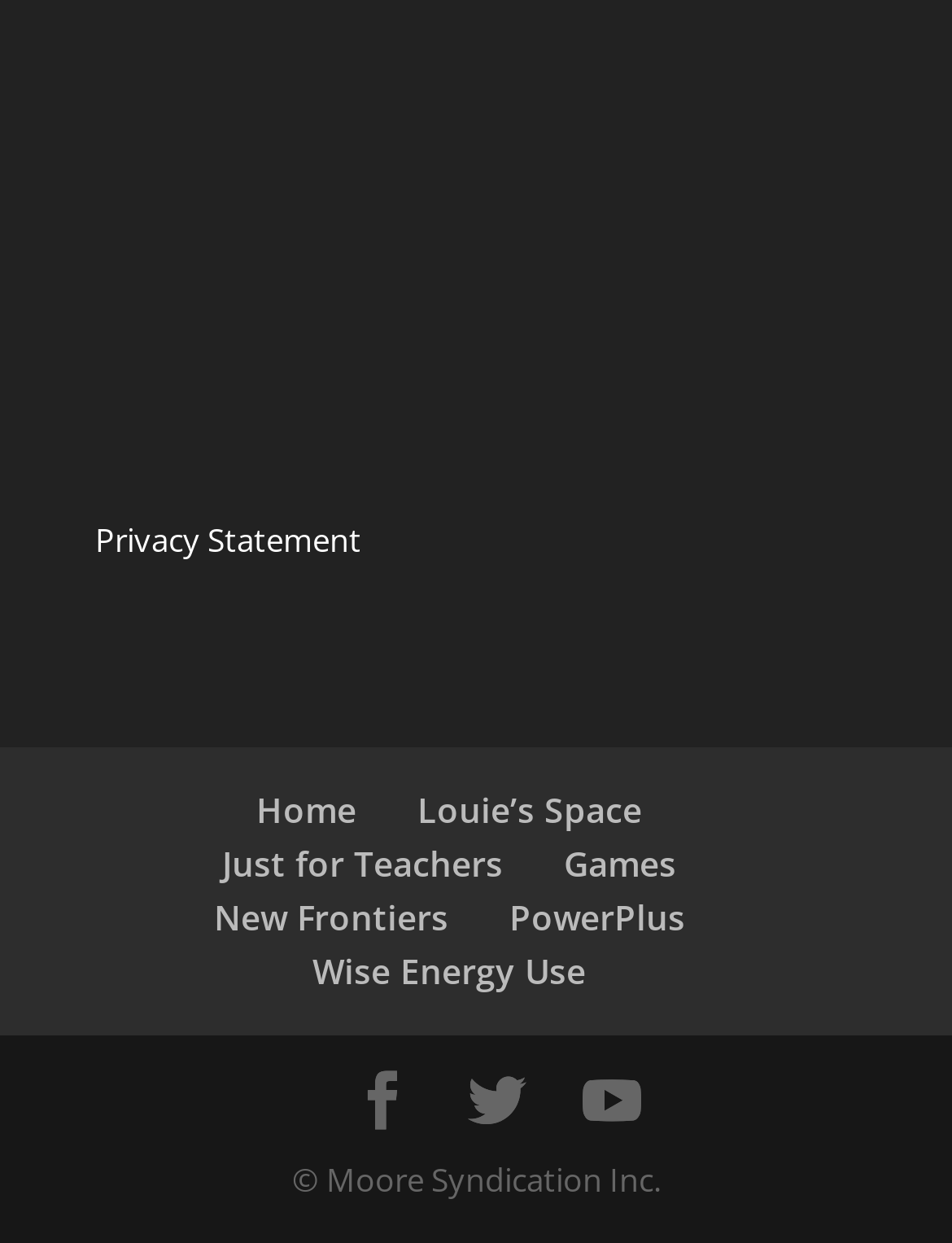Reply to the question with a single word or phrase:
How many main navigation links are present?

7